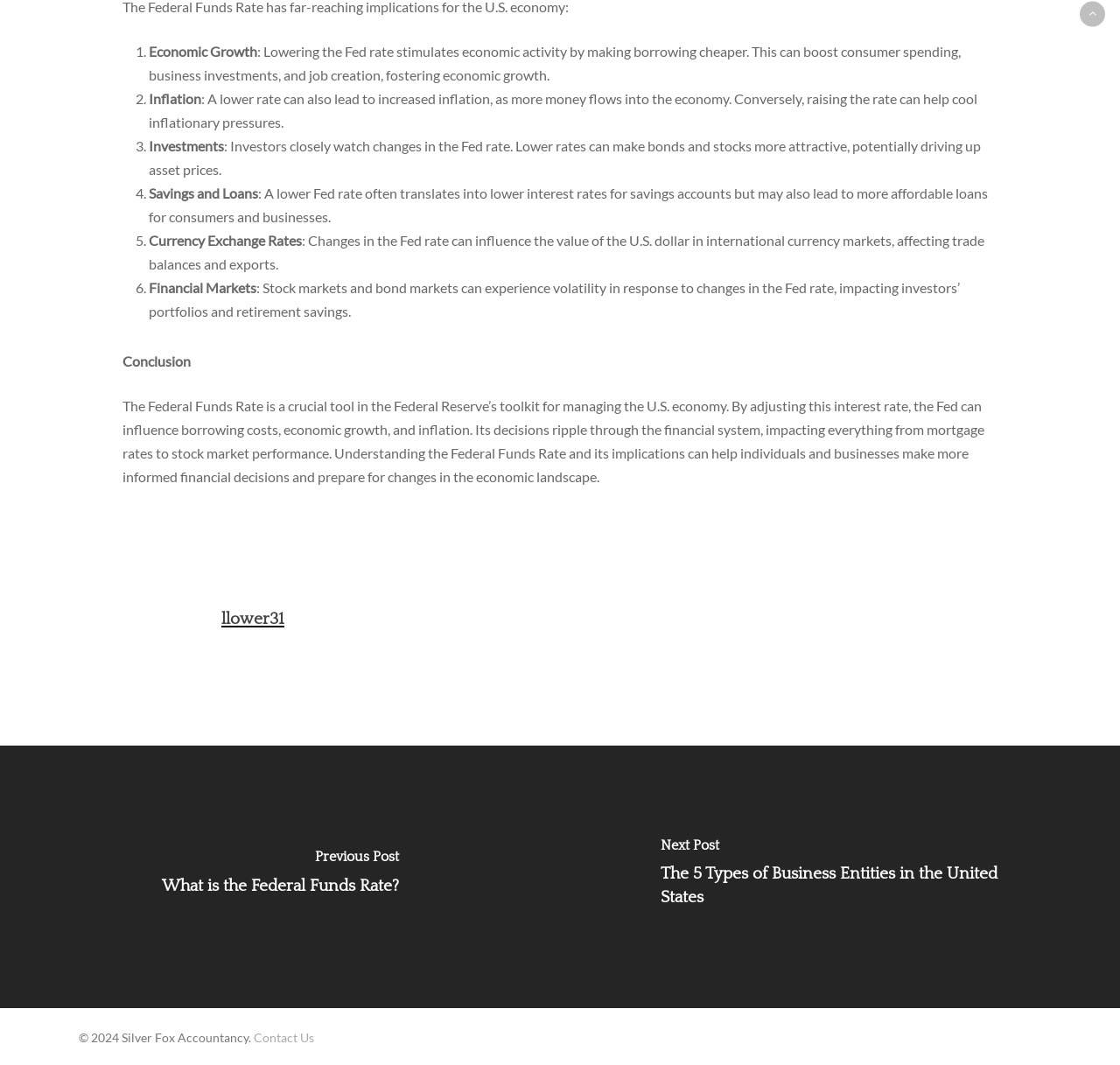What is the name of the accountancy firm mentioned on the webpage?
Based on the screenshot, answer the question with a single word or phrase.

Silver Fox Accountancy